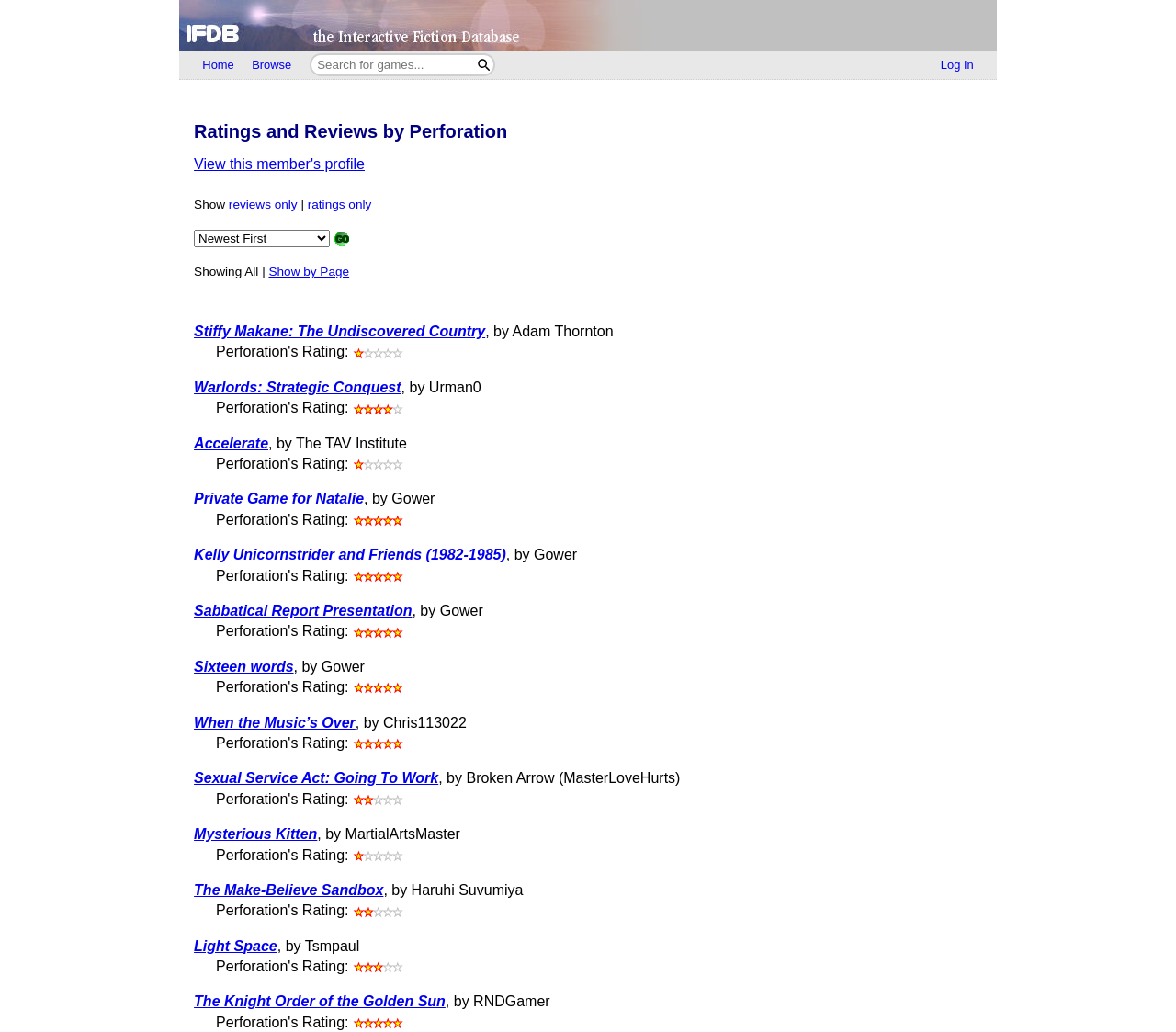What is the purpose of the textbox on the webpage?
Please answer using one word or phrase, based on the screenshot.

Search for games